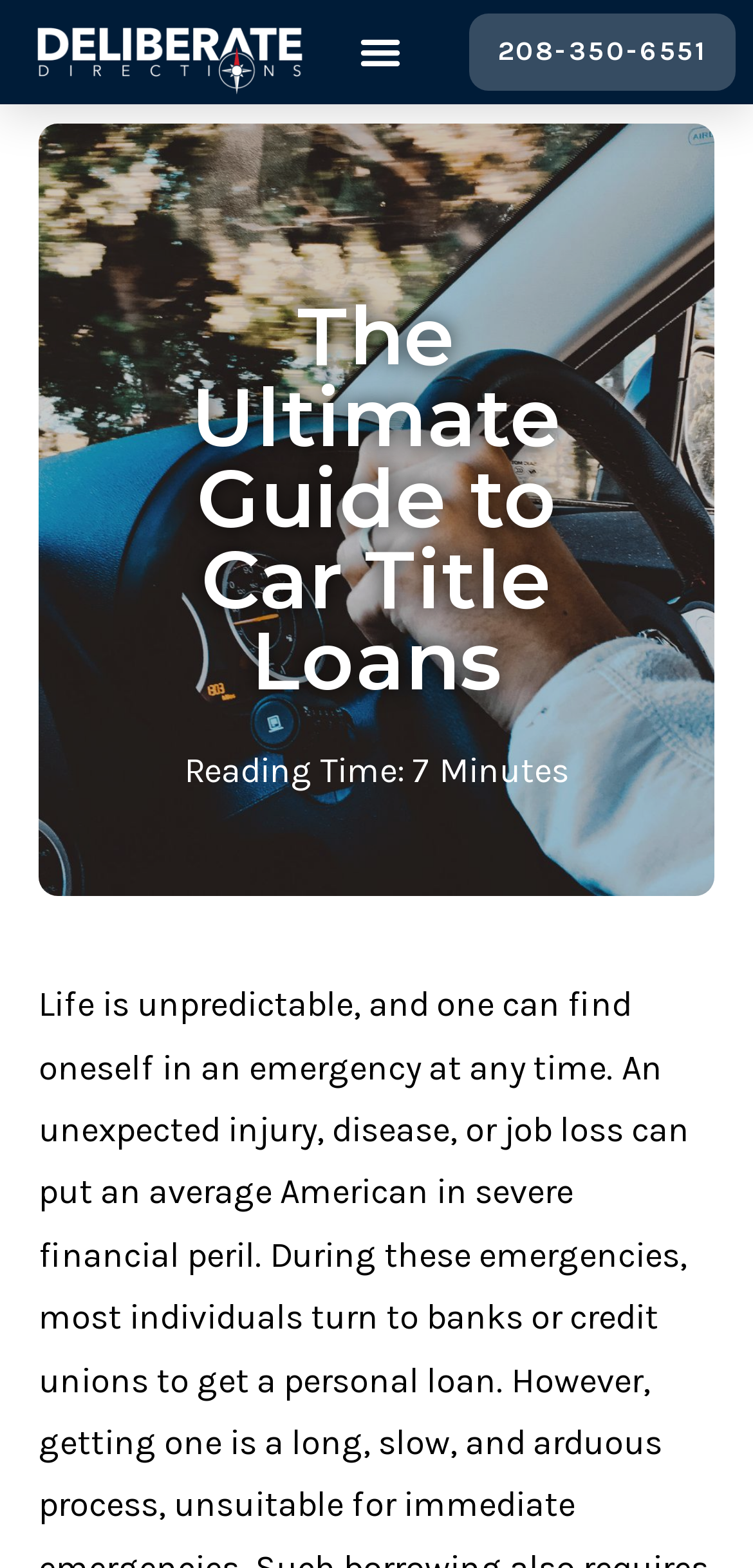Please provide the bounding box coordinate of the region that matches the element description: alt="Deliberate Directions Company Logo". Coordinates should be in the format (top-left x, top-left y, bottom-right x, bottom-right y) and all values should be between 0 and 1.

[0.013, 0.006, 0.437, 0.061]